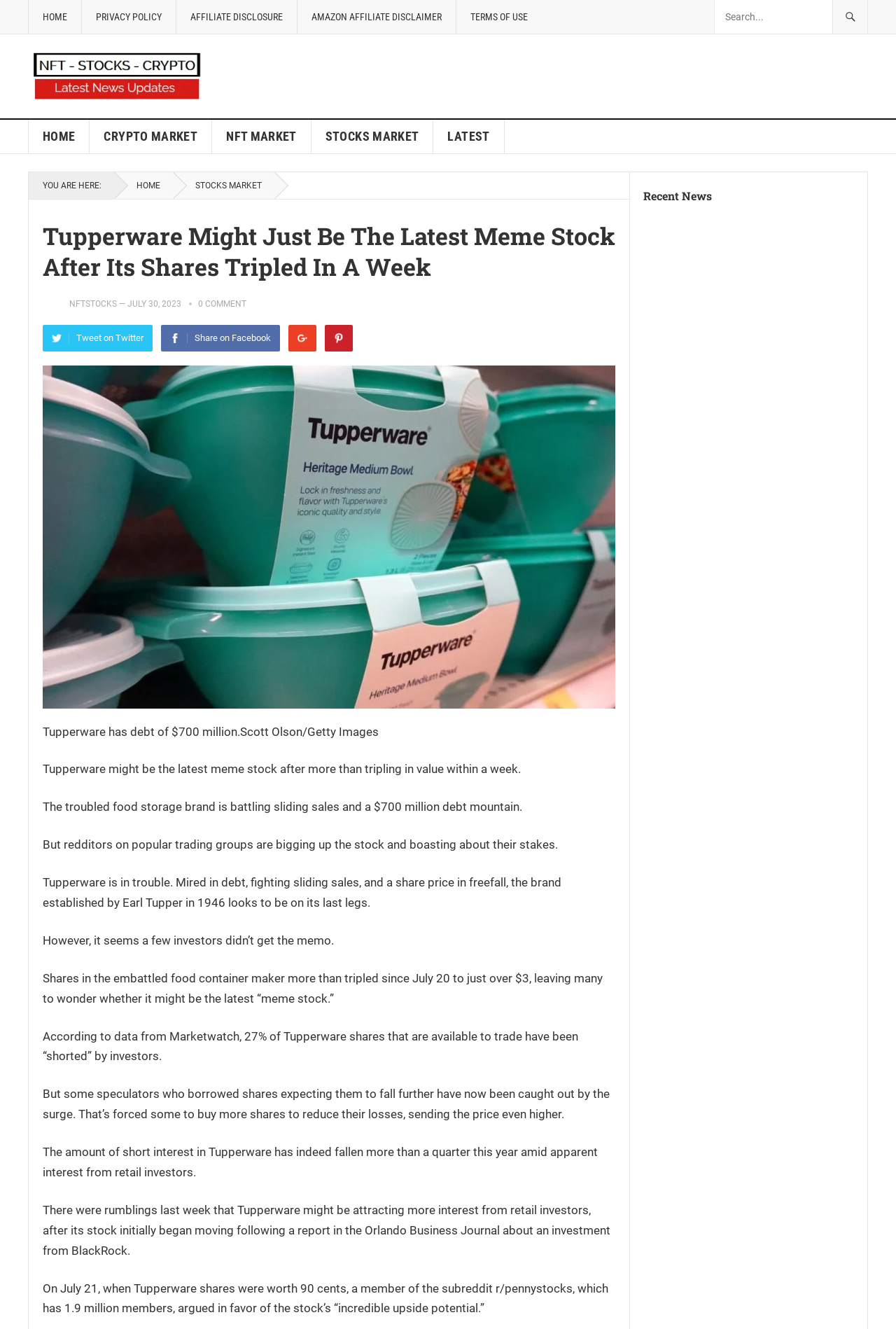Determine the bounding box coordinates for the UI element described. Format the coordinates as (top-left x, top-left y, bottom-right x, bottom-right y) and ensure all values are between 0 and 1. Element description: Share on Facebook

[0.18, 0.245, 0.312, 0.265]